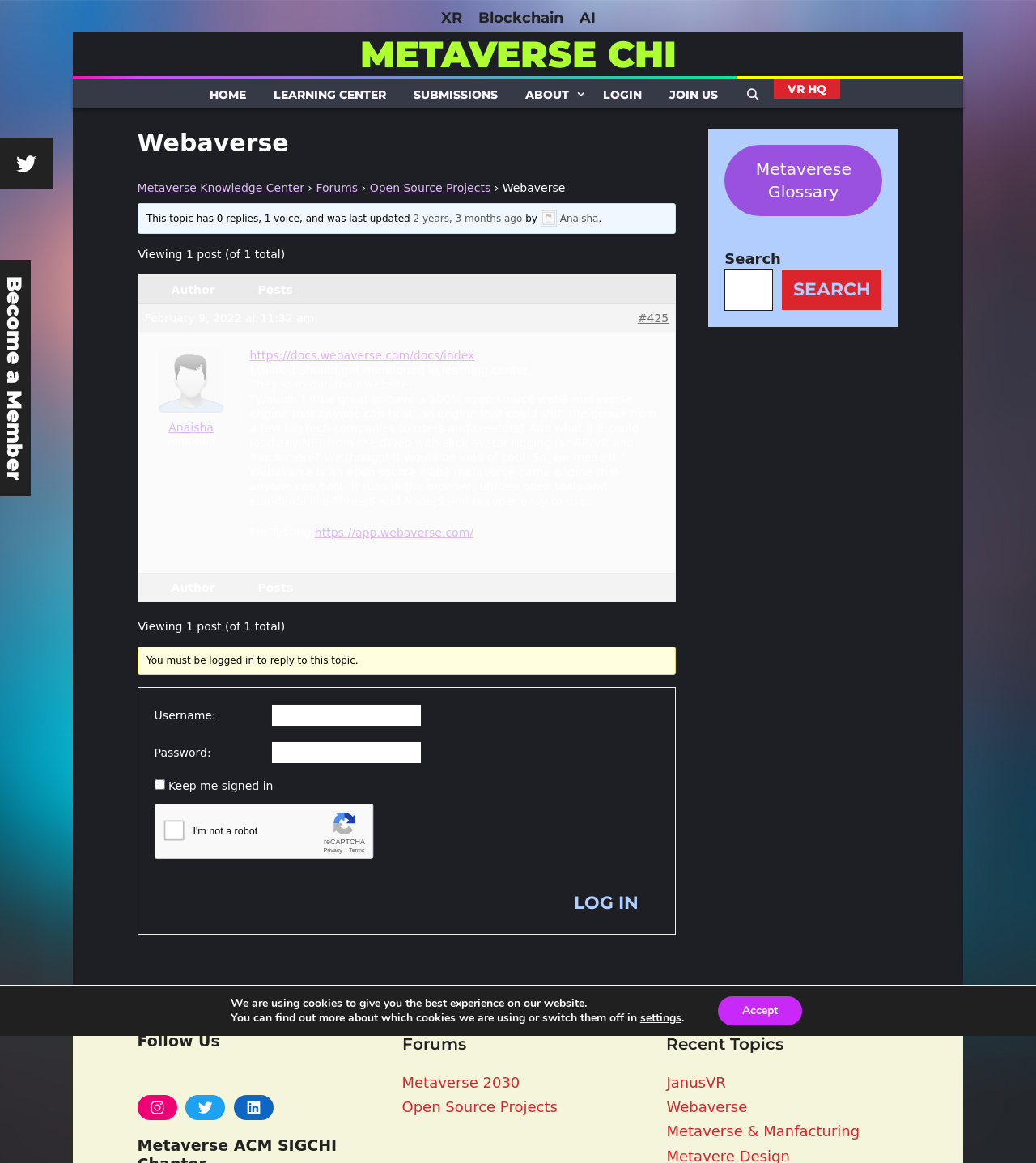Identify the bounding box coordinates of the area you need to click to perform the following instruction: "Click on the 'LOGIN' button".

[0.569, 0.073, 0.633, 0.09]